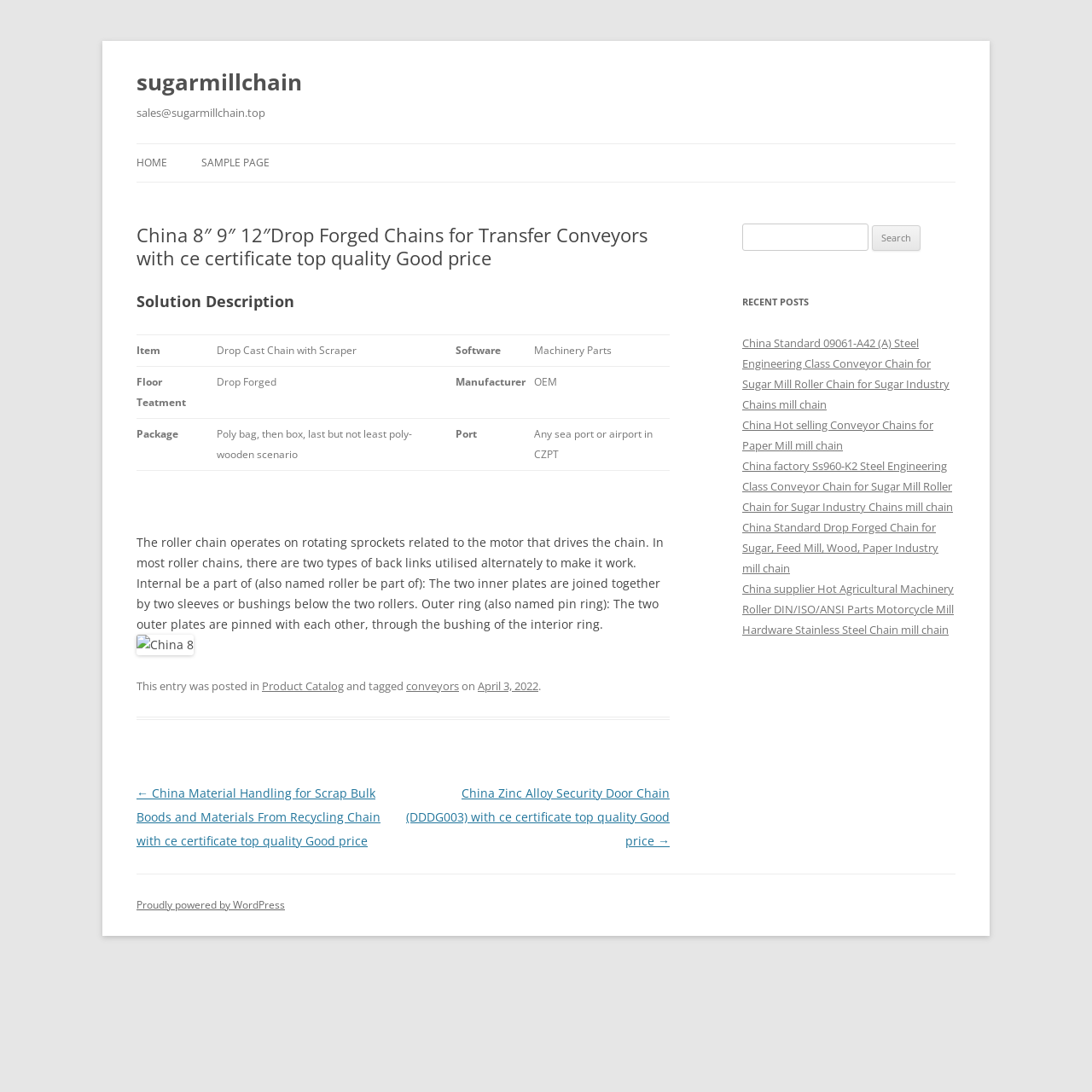Please determine the bounding box coordinates of the element to click on in order to accomplish the following task: "Go to the previous post". Ensure the coordinates are four float numbers ranging from 0 to 1, i.e., [left, top, right, bottom].

[0.125, 0.719, 0.348, 0.777]